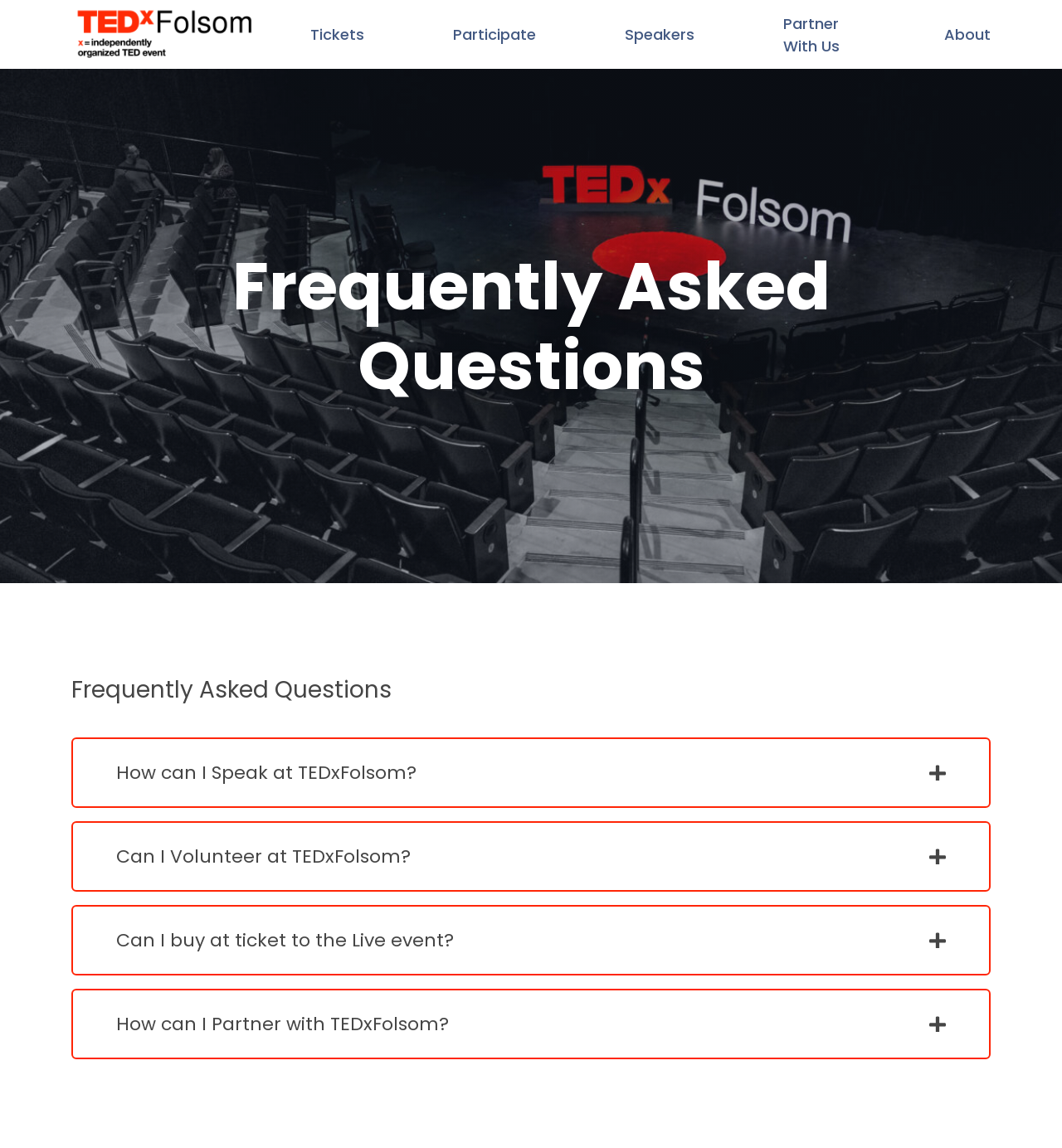What is the main heading displayed on the webpage? Please provide the text.

Frequently Asked Questions